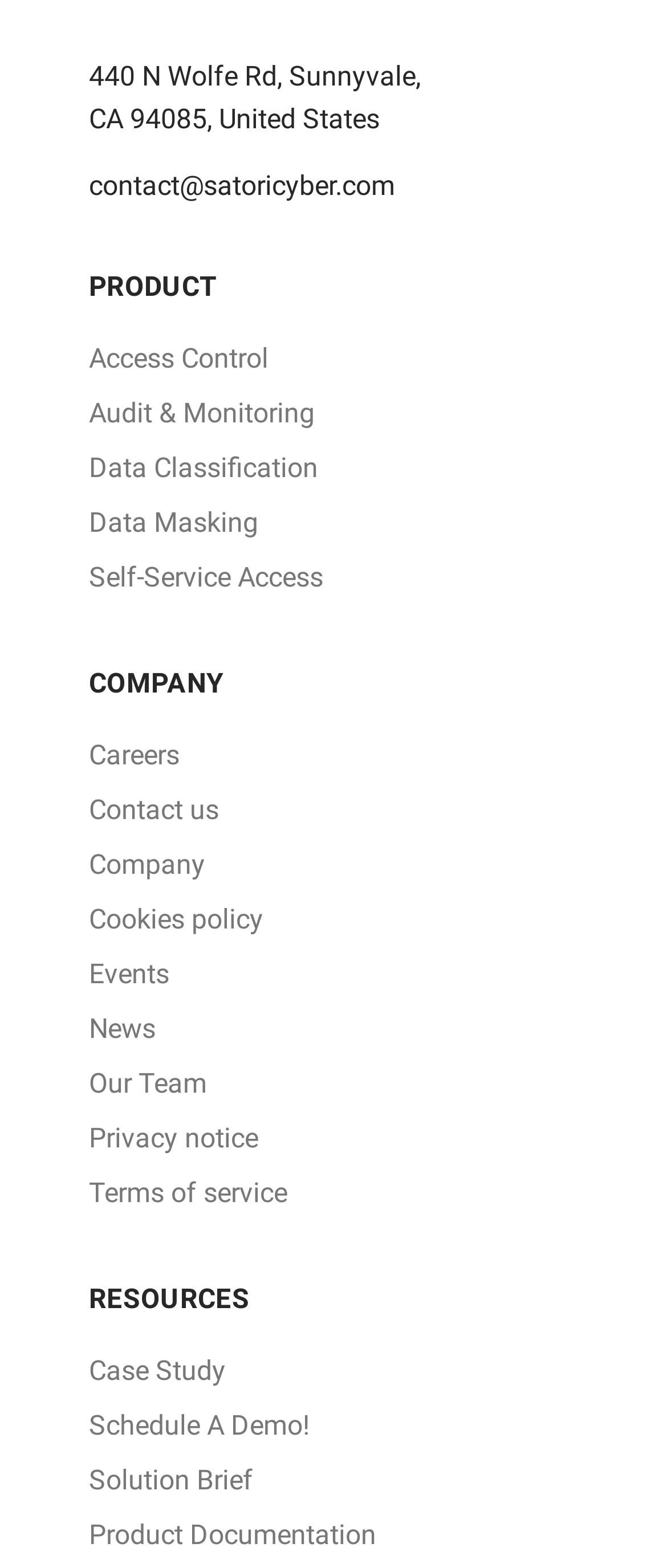Find and specify the bounding box coordinates that correspond to the clickable region for the instruction: "Read product documentation".

[0.133, 0.962, 0.867, 0.997]